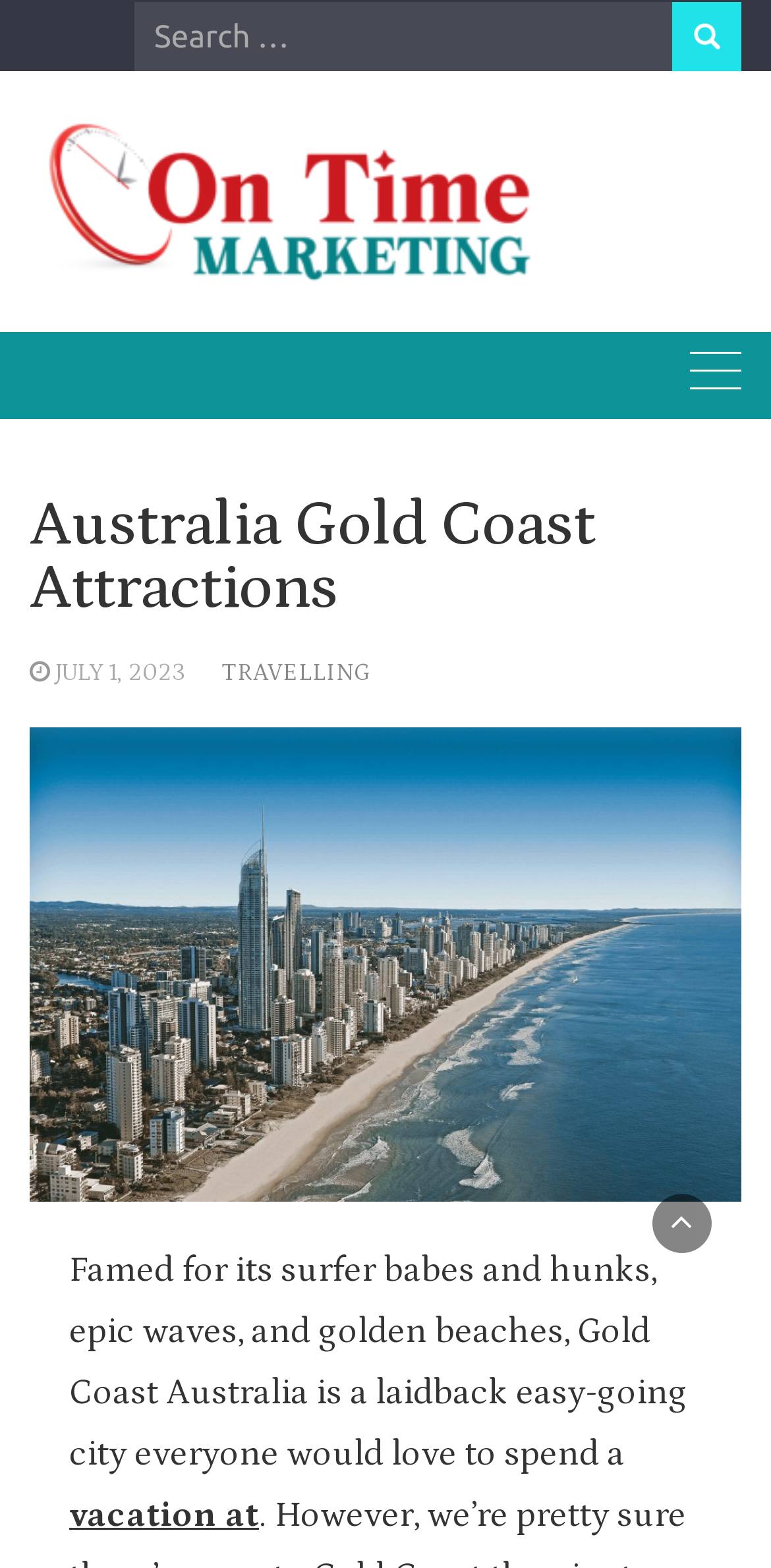Provide the bounding box coordinates of the HTML element described by the text: "parent_node: Search for: value="Search"". The coordinates should be in the format [left, top, right, bottom] with values between 0 and 1.

[0.872, 0.001, 0.962, 0.045]